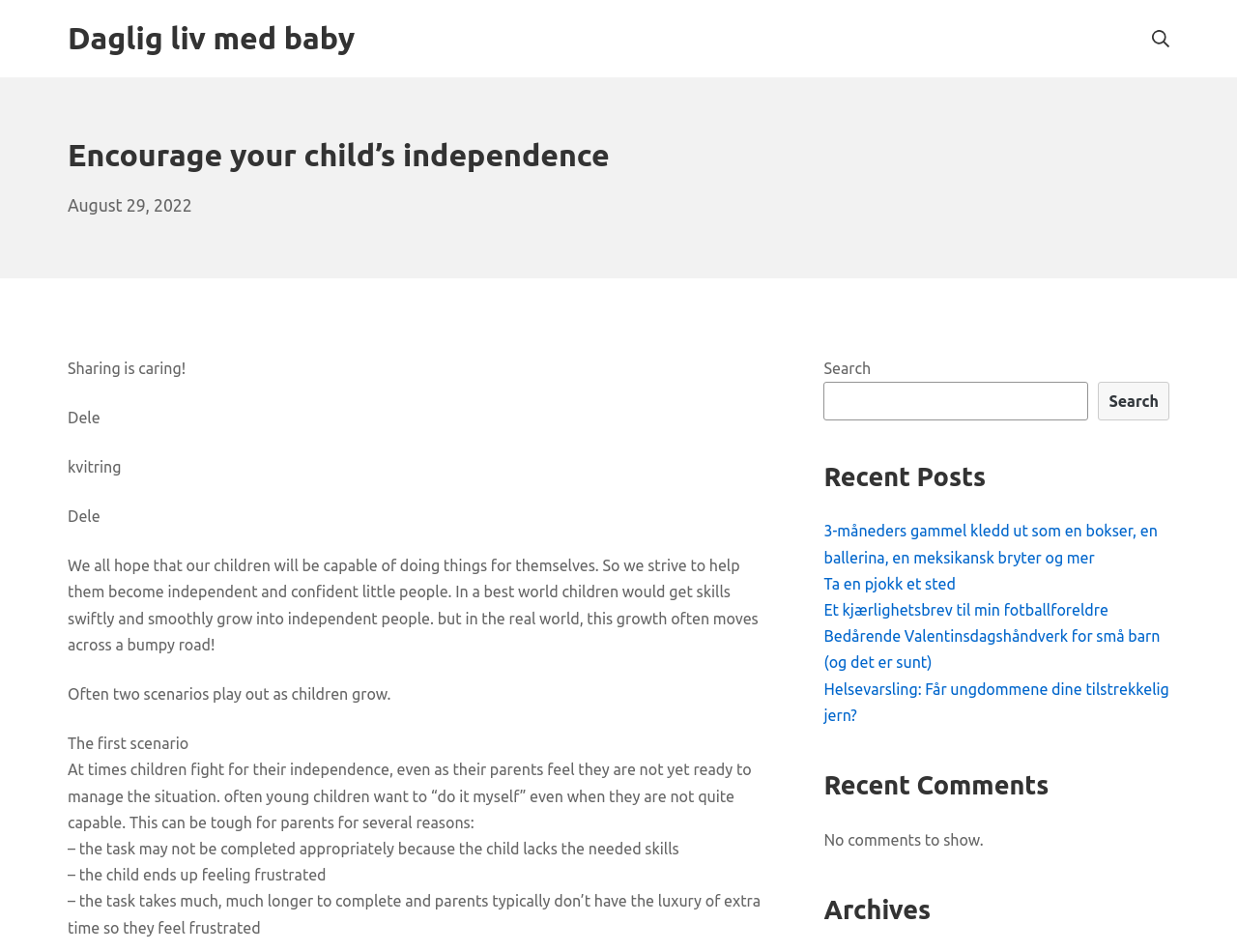What is the tone of the webpage?
Provide a thorough and detailed answer to the question.

The tone of the webpage is informative, as it provides information and advice on how to encourage child independence. The language used is formal and objective, indicating a neutral tone.